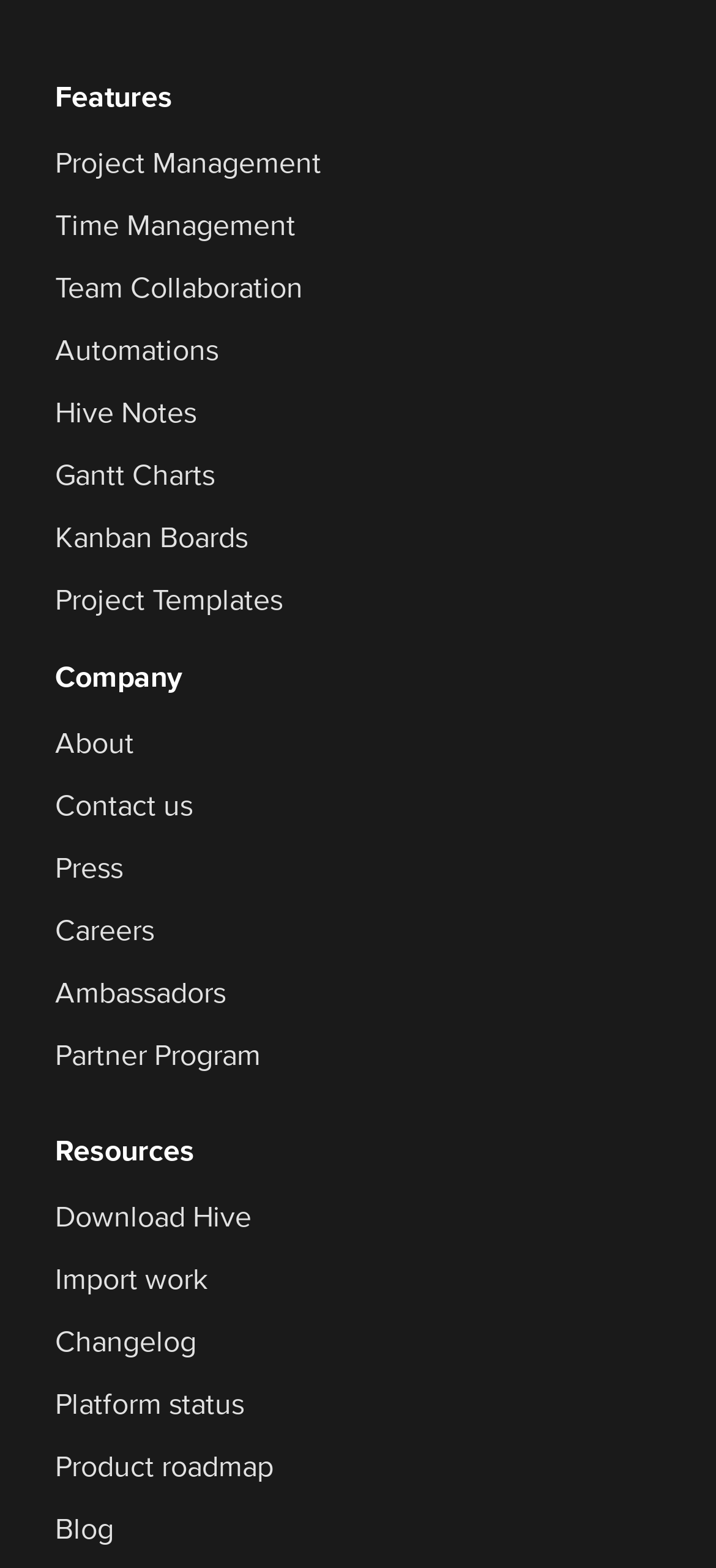Please determine the bounding box coordinates of the clickable area required to carry out the following instruction: "Explore project templates". The coordinates must be four float numbers between 0 and 1, represented as [left, top, right, bottom].

[0.077, 0.371, 0.474, 0.395]